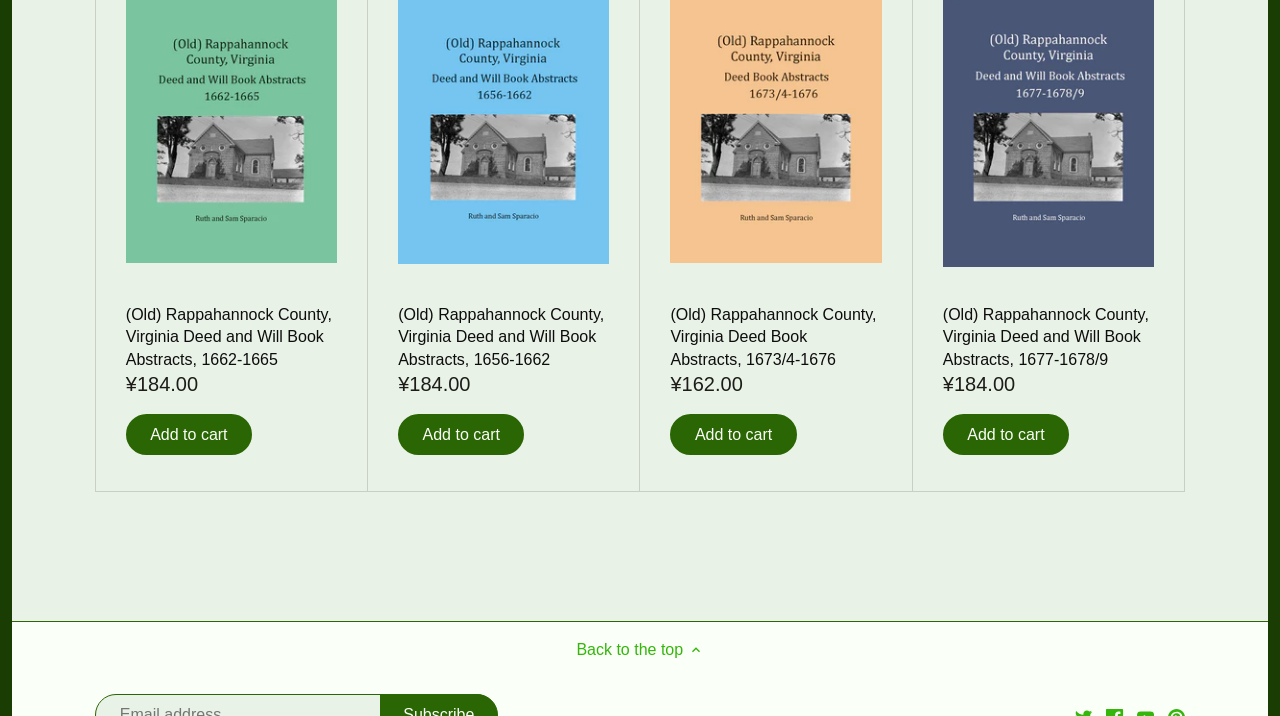What is the title of the fourth book?
Provide a detailed and extensive answer to the question.

The fourth book is titled '(Old) Rappahannock County, Virginia Deed Book Abstracts, 1673/4-1676', which is indicated by the link element with the text '(Old) Rappahannock County, Virginia Deed Book Abstracts, 1673/4-1676'.